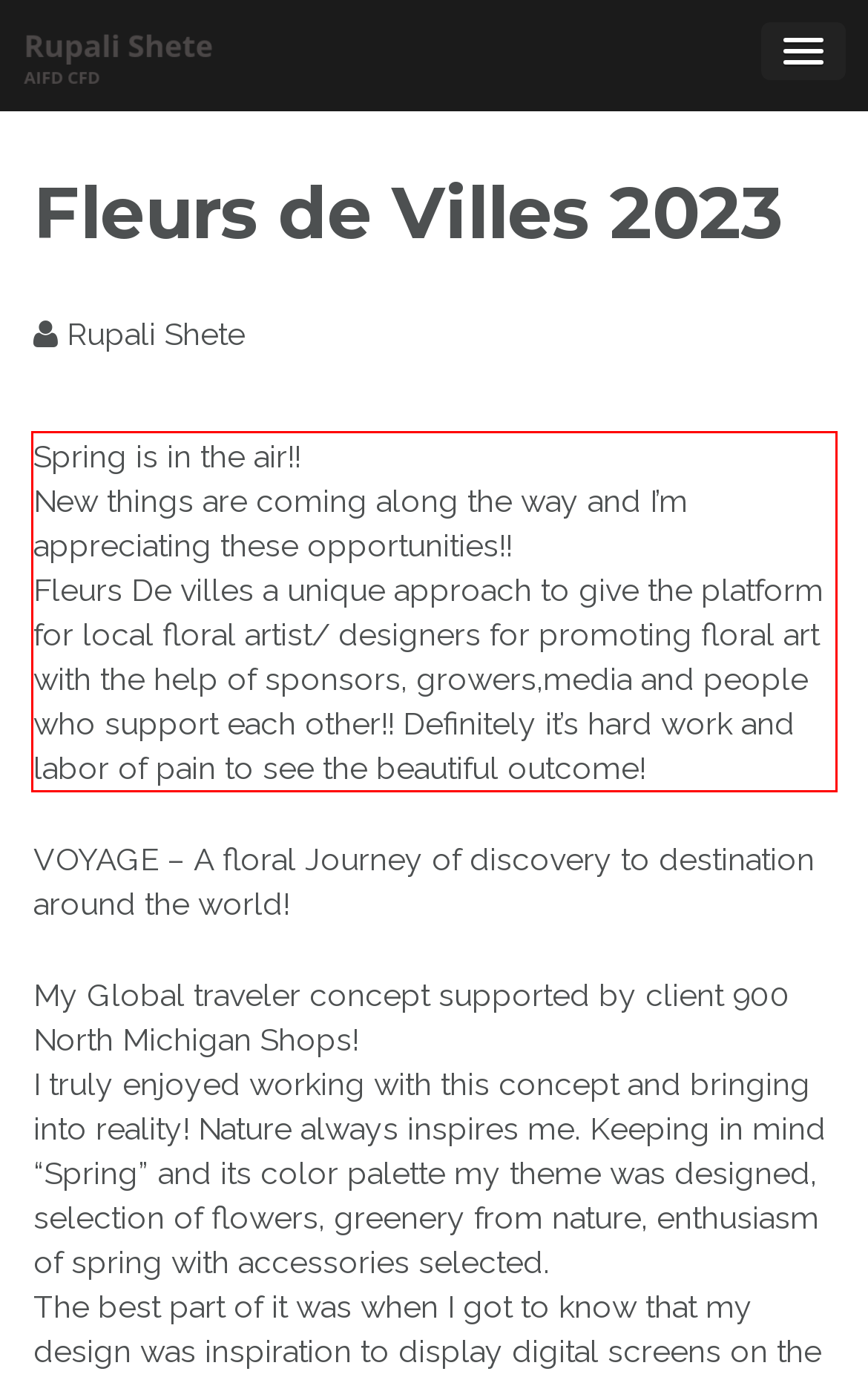Identify and extract the text within the red rectangle in the screenshot of the webpage.

Spring is in the air!! New things are coming along the way and I’m appreciating these opportunities!! Fleurs De villes a unique approach to give the platform for local floral artist/ designers for promoting floral art with the help of sponsors, growers,media and people who support each other!! Definitely it’s hard work and labor of pain to see the beautiful outcome!